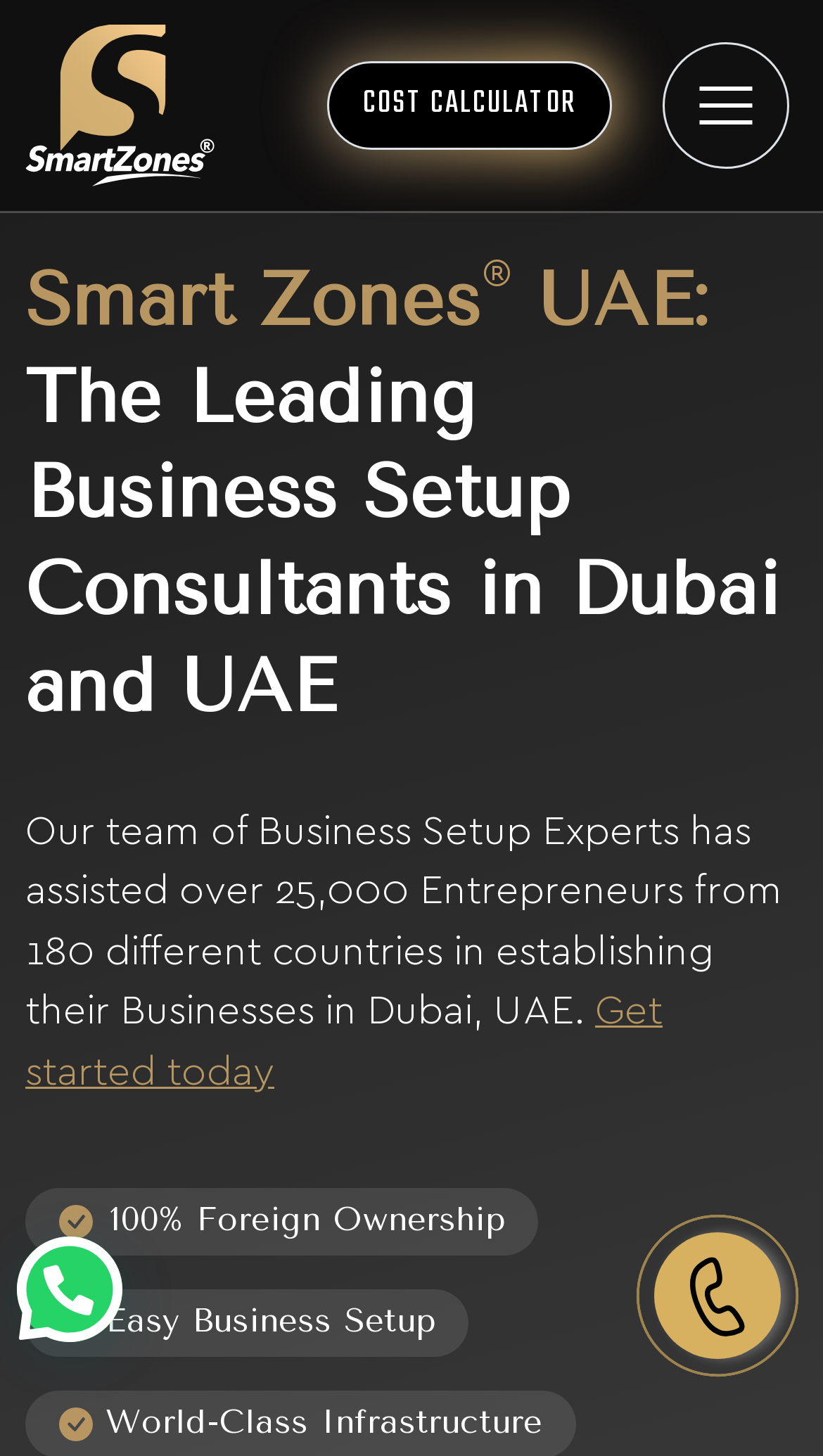Provide the bounding box coordinates of the HTML element this sentence describes: "COST CALCULATOR". The bounding box coordinates consist of four float numbers between 0 and 1, i.e., [left, top, right, bottom].

[0.397, 0.042, 0.744, 0.103]